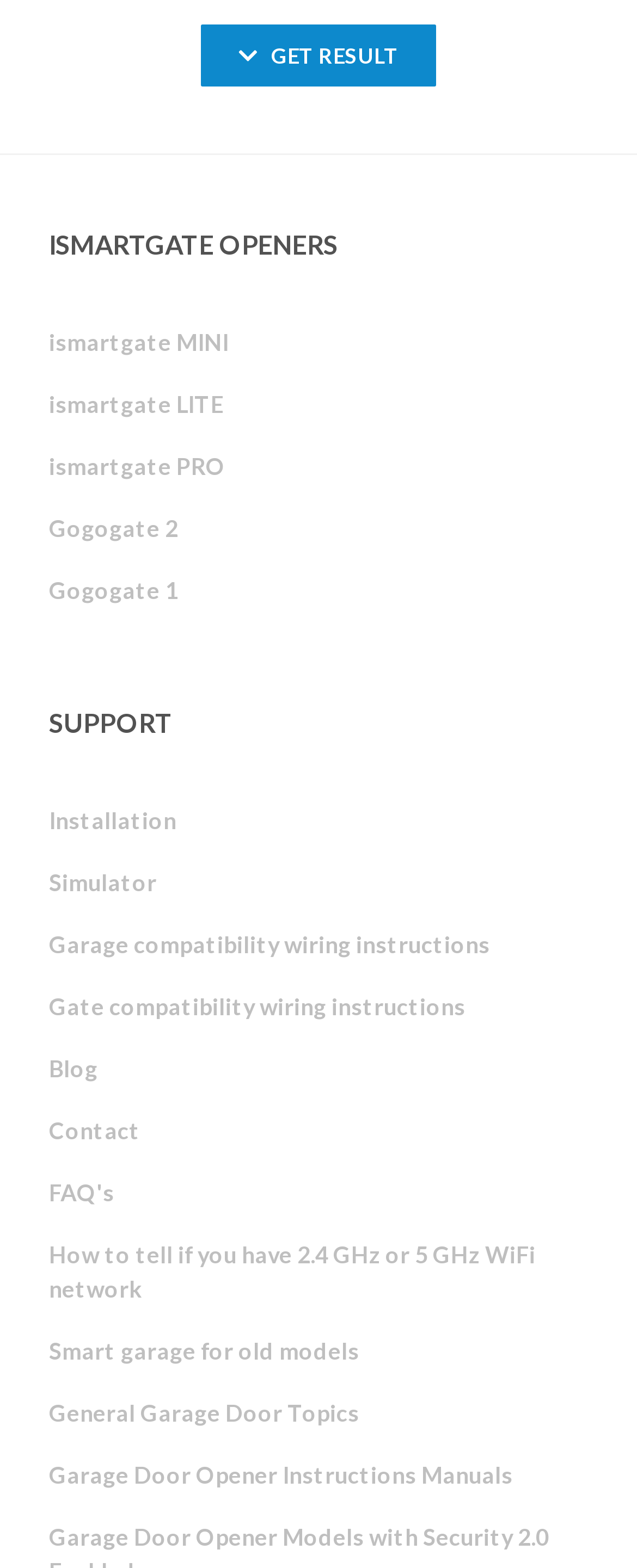Identify the bounding box coordinates for the element you need to click to achieve the following task: "Read the Blog". The coordinates must be four float values ranging from 0 to 1, formatted as [left, top, right, bottom].

[0.077, 0.662, 0.921, 0.701]